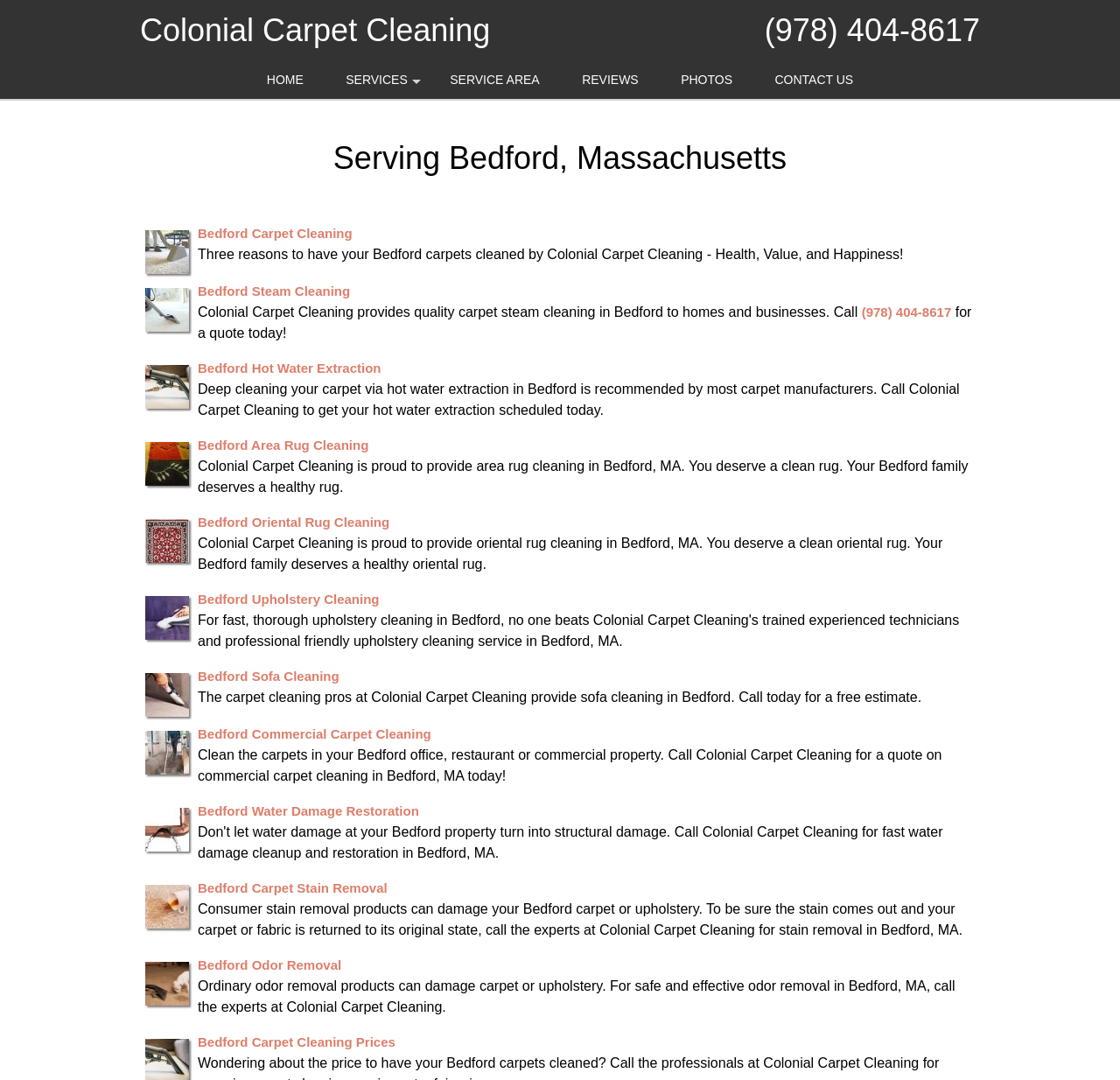Find the coordinates for the bounding box of the element with this description: "(978) 404-8617".

[0.683, 0.008, 0.875, 0.049]